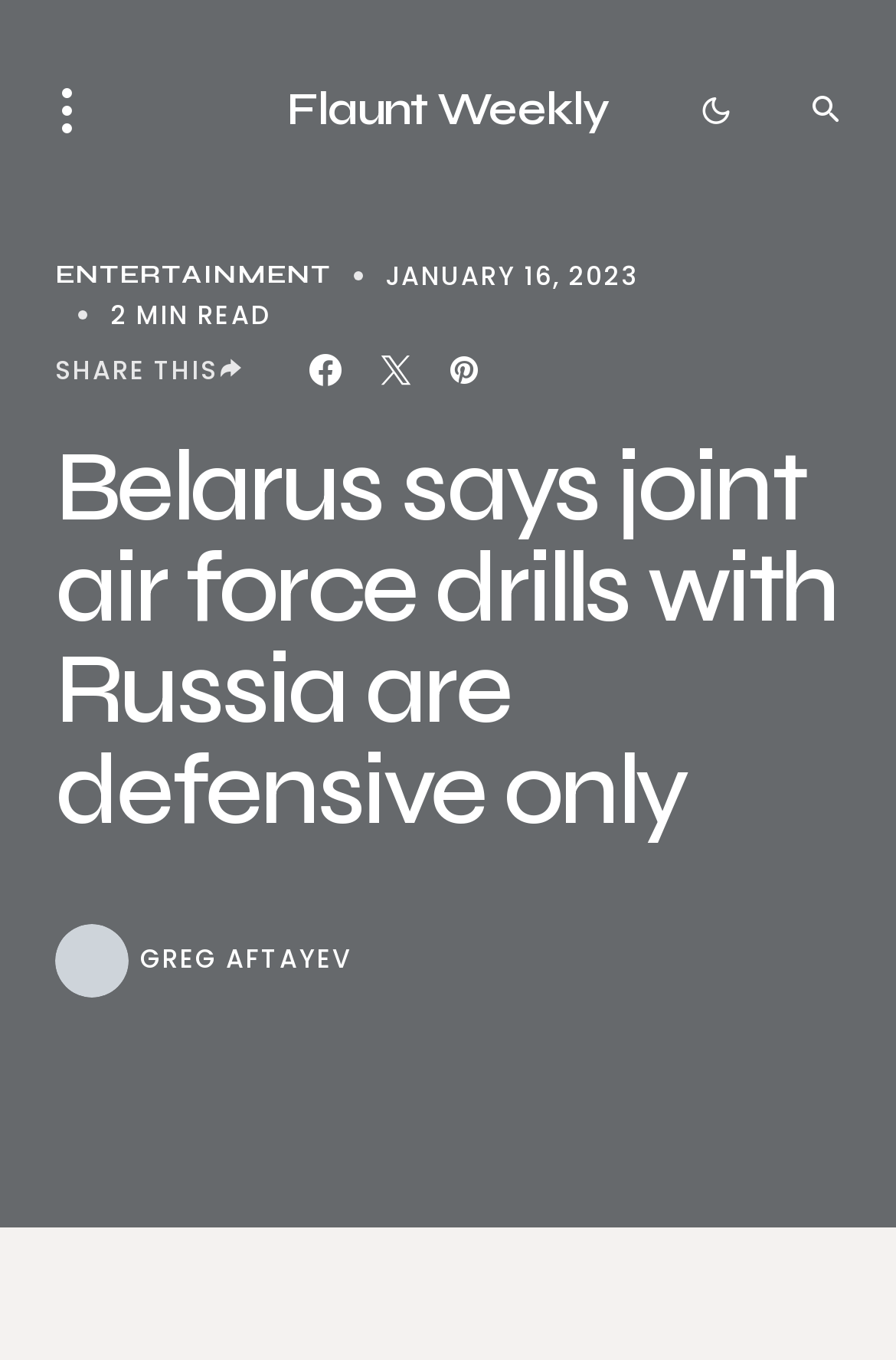Highlight the bounding box of the UI element that corresponds to this description: "Pin it0".

[0.492, 0.261, 0.545, 0.284]